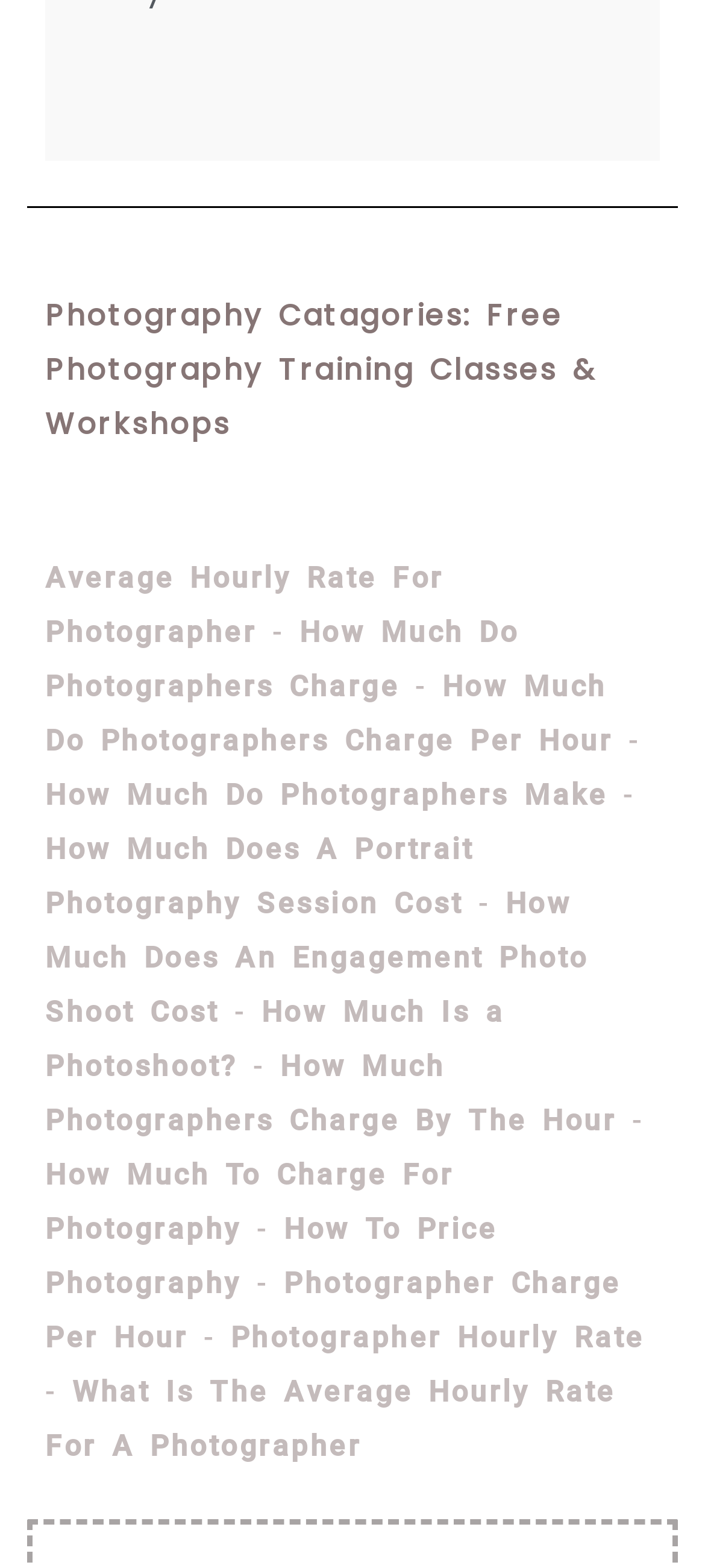Determine the bounding box coordinates for the clickable element required to fulfill the instruction: "Learn how much photographers charge". Provide the coordinates as four float numbers between 0 and 1, i.e., [left, top, right, bottom].

[0.064, 0.392, 0.736, 0.449]